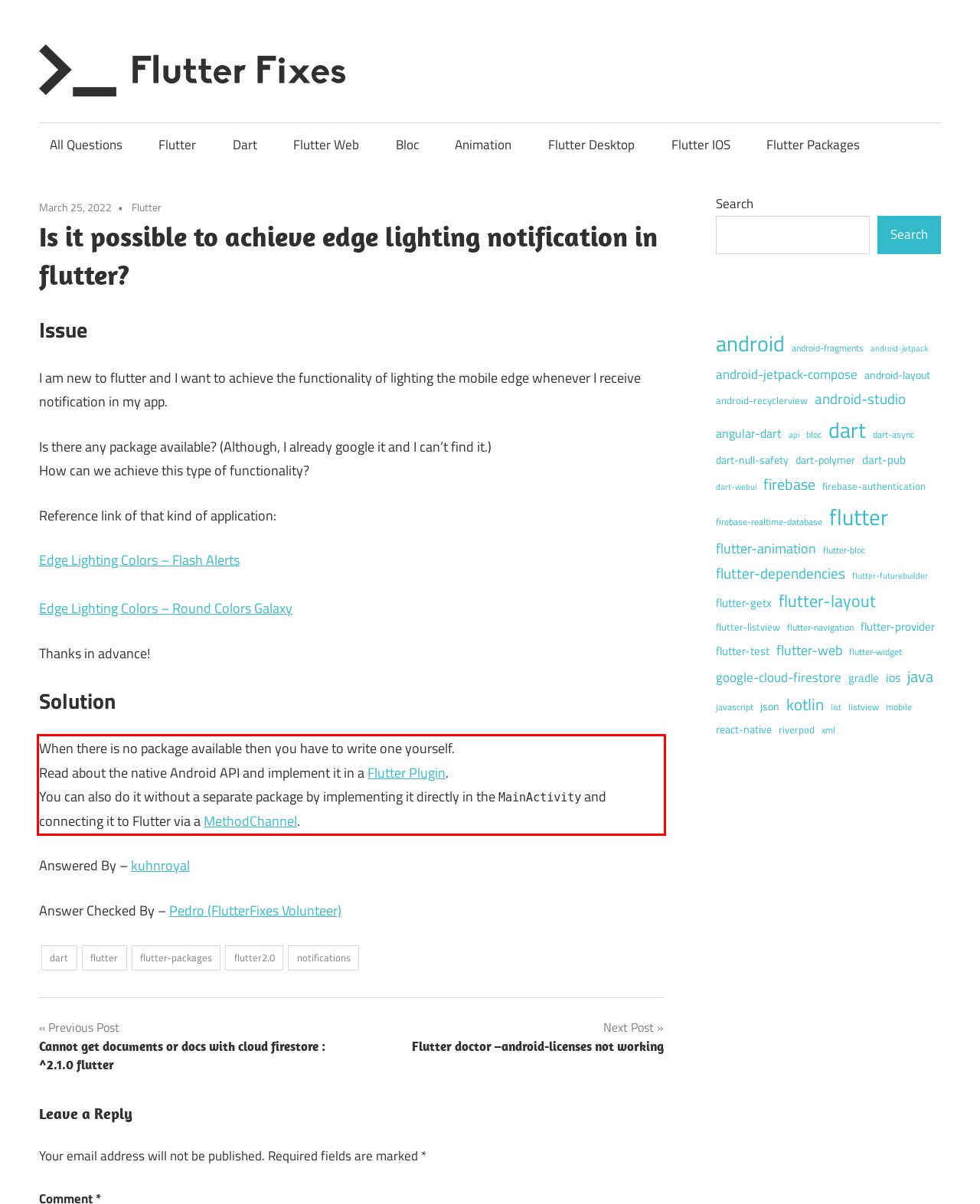Given a webpage screenshot with a red bounding box, perform OCR to read and deliver the text enclosed by the red bounding box.

When there is no package available then you have to write one yourself. Read about the native Android API and implement it in a Flutter Plugin. You can also do it without a separate package by implementing it directly in the MainActivity and connecting it to Flutter via a MethodChannel.